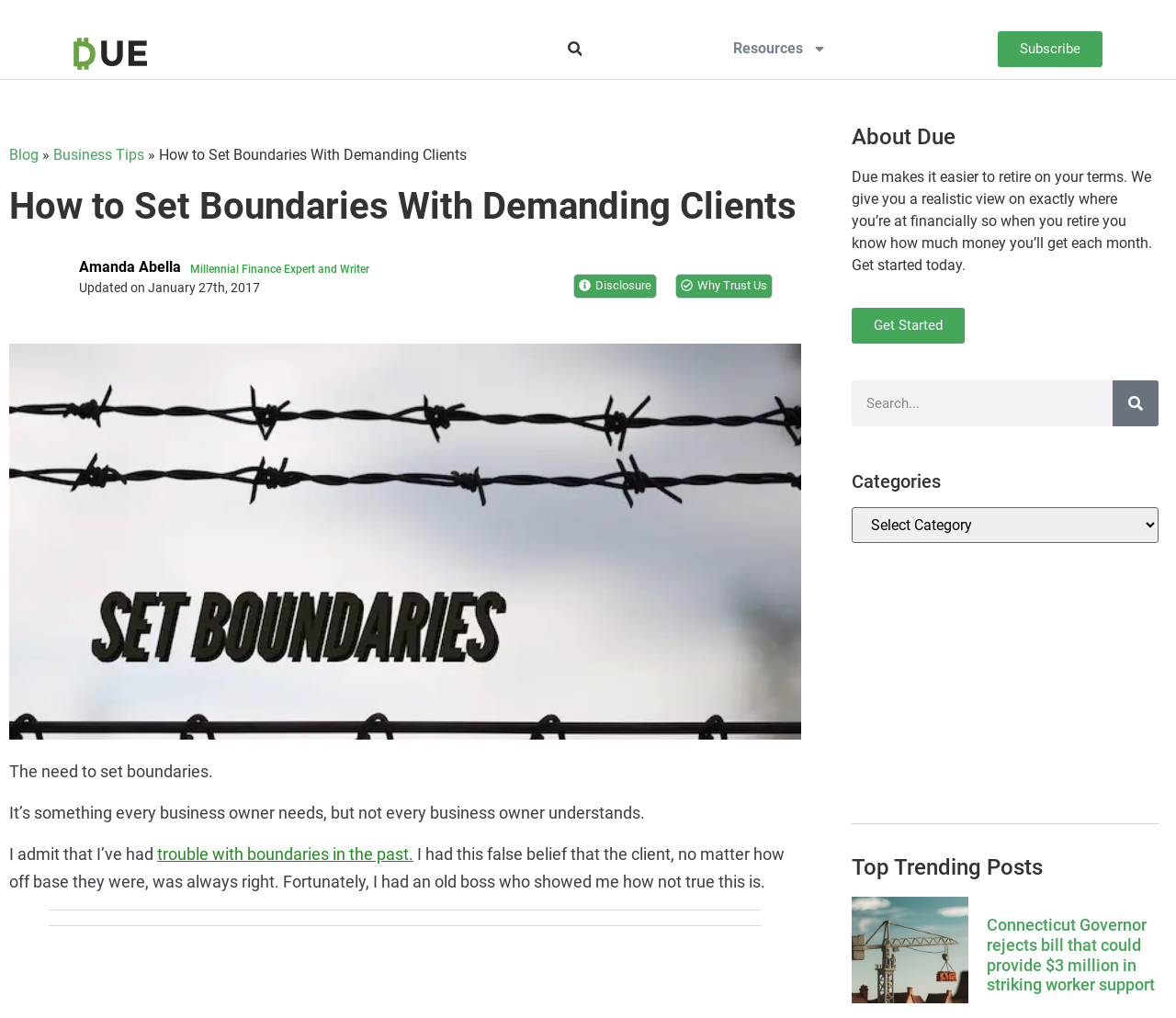What is the main heading of this webpage? Please extract and provide it.

How to Set Boundaries With Demanding Clients